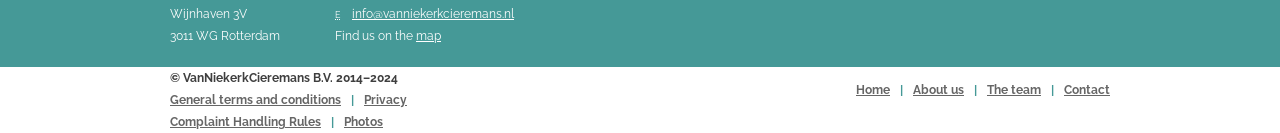Using the webpage screenshot and the element description General terms and conditions, determine the bounding box coordinates. Specify the coordinates in the format (top-left x, top-left y, bottom-right x, bottom-right y) with values ranging from 0 to 1.

[0.133, 0.703, 0.274, 0.808]